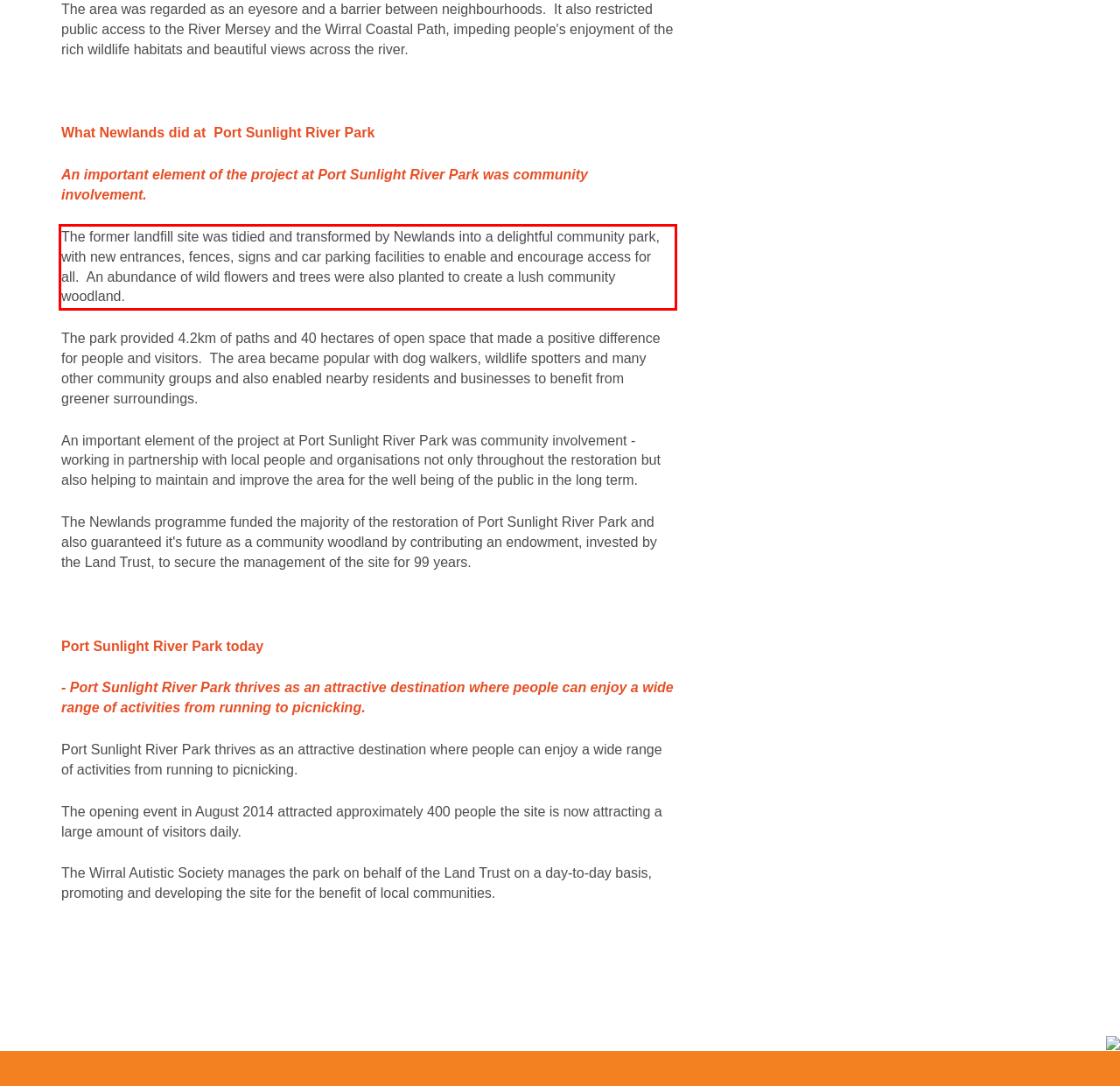Examine the webpage screenshot, find the red bounding box, and extract the text content within this marked area.

The former landfill site was tidied and transformed by Newlands into a delightful community park, with new entrances, fences, signs and car parking facilities to enable and encourage access for all. An abundance of wild flowers and trees were also planted to create a lush community woodland.